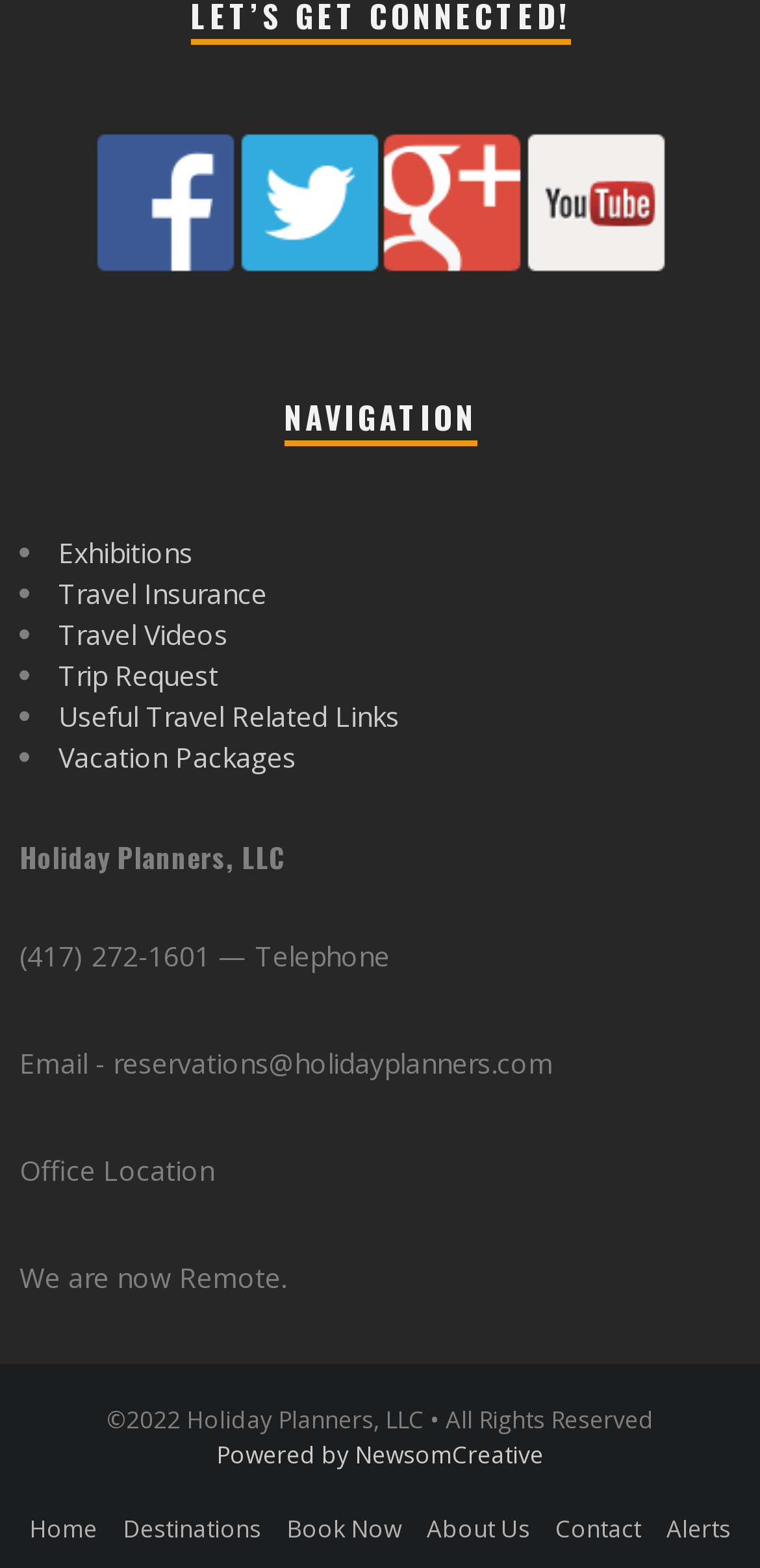Please give the bounding box coordinates of the area that should be clicked to fulfill the following instruction: "View Travel Insurance". The coordinates should be in the format of four float numbers from 0 to 1, i.e., [left, top, right, bottom].

[0.077, 0.367, 0.351, 0.39]